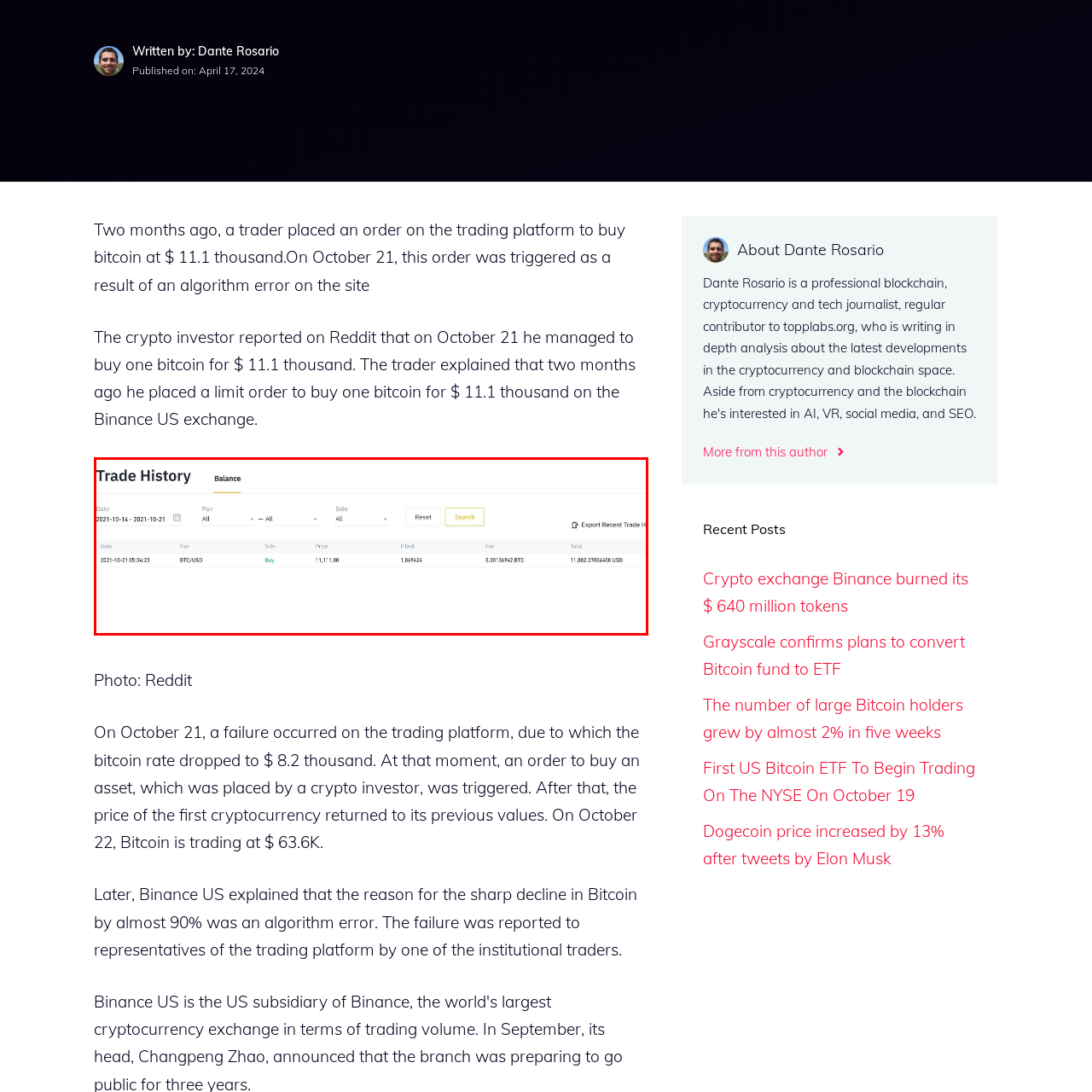Carefully analyze the image within the red boundary and describe it extensively.

This image features a screenshot of a trading history page that captures a specific transaction involving Bitcoin (BTC). The highlighted entry shows a purchase made on October 21, 2021, at a price of $11,110. It details that the order was executed with a filled amount of 1.064124 Bitcoin, accompanied by a fee of 0.00104942 BTC. The total USD value of the transaction amounts to approximately $11,823.70. This context is particularly relevant given the recent news highlighting a trader who placed a similar order resulting from an algorithm error on a trading platform, demonstrating the volatility and rapid changes within the cryptocurrency market.